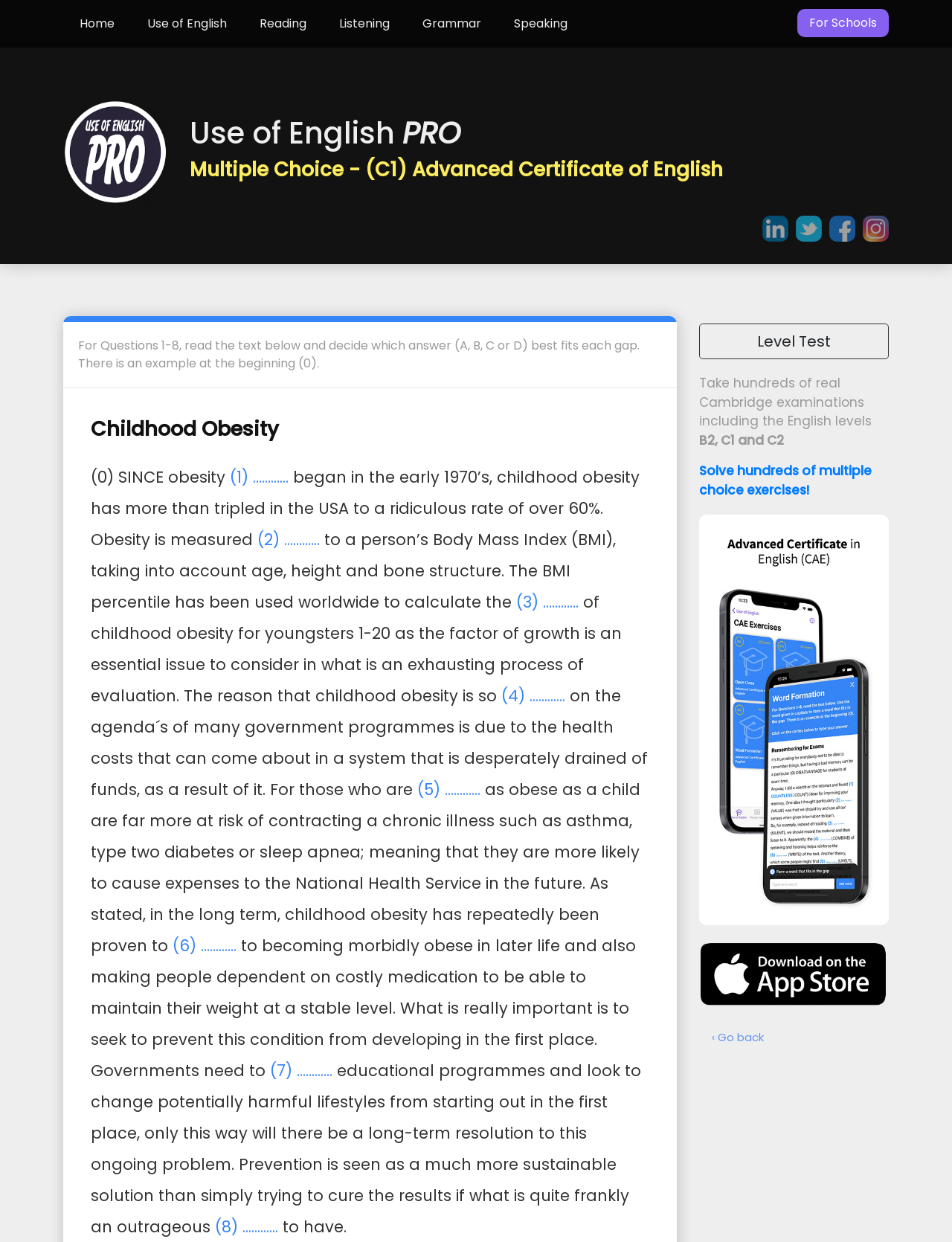Based on the element description "Listening", predict the bounding box coordinates of the UI element.

[0.339, 0.0, 0.427, 0.038]